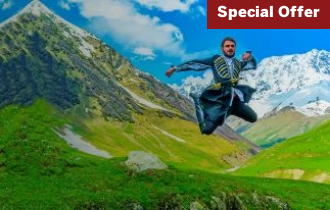Please respond to the question with a concise word or phrase:
What is the purpose of the 'Special Offer' banner?

To invite viewers to travel